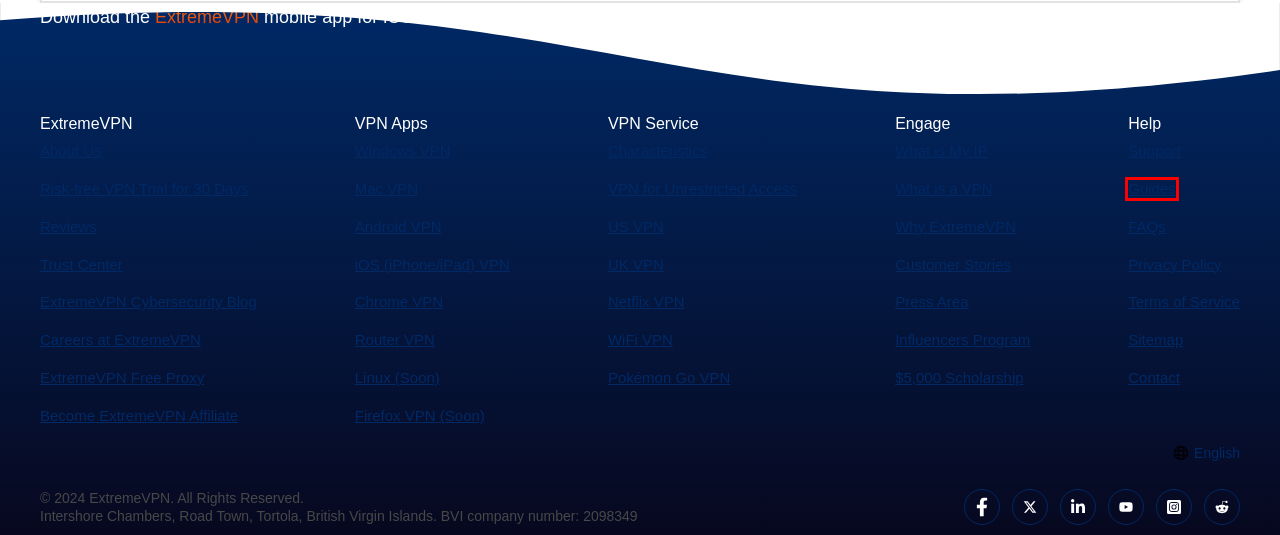Review the webpage screenshot and focus on the UI element within the red bounding box. Select the best-matching webpage description for the new webpage that follows after clicking the highlighted element. Here are the candidates:
A. Join the Best VPN Affiliate Program and Earn - ExtremeVPN
B. Download the Best VPN for Android - ExtremeVPN
C. The Best VPN for the US in 2024 - ExtremeVPN
D. Why ExtremeVPN is the Best VPN Provider of All? - ExtremeVPN
E. Careers at ExtremeVPN - ExtremeVPN
F. Setup Guides - ExtremeVPN
G. What is a VPN? Types and Protocols Explained - ExtremeVPN
H. Best VPN for Unrestricted and Secure Internet - ExtremeVPN

F